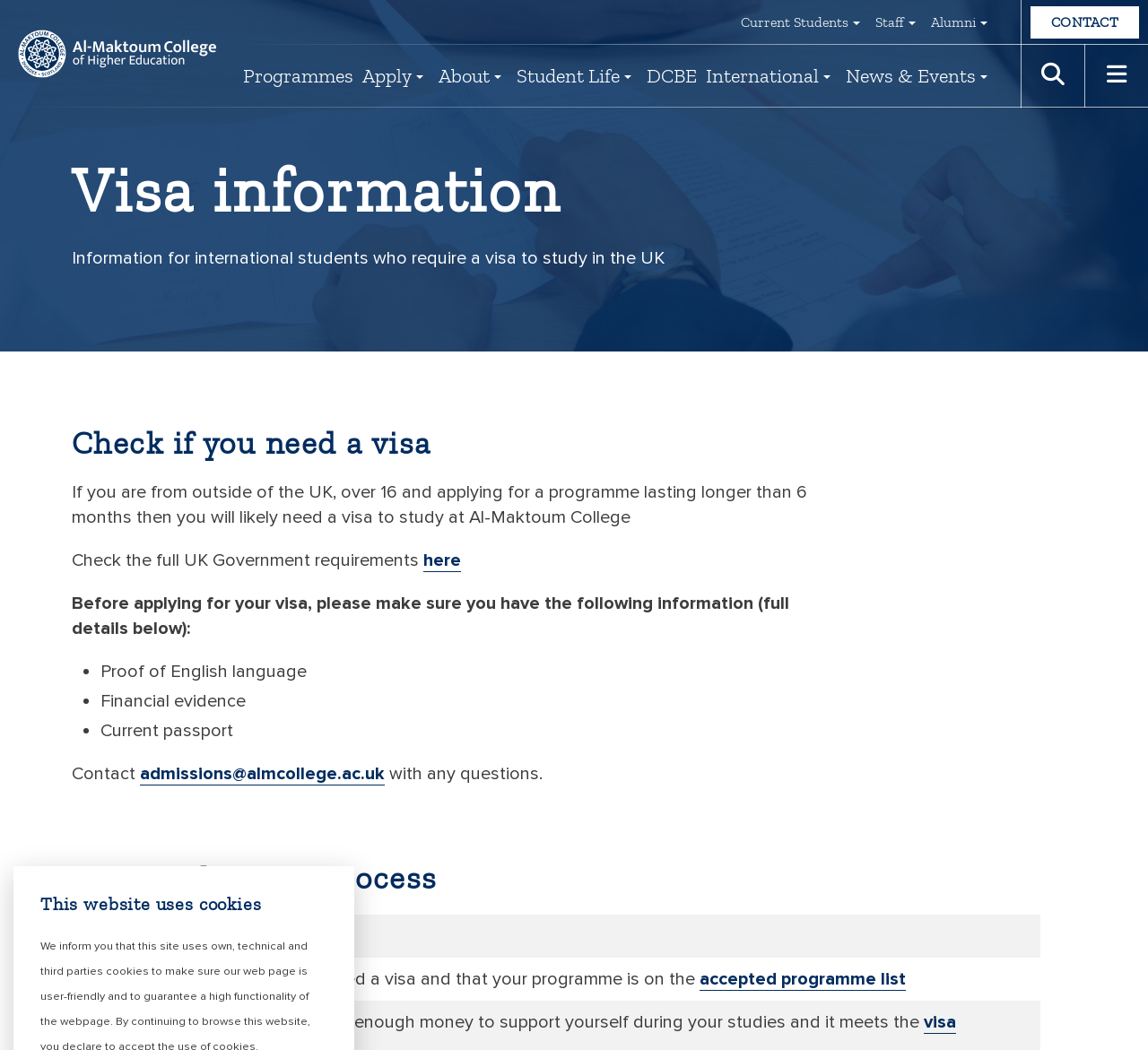Bounding box coordinates are specified in the format (top-left x, top-left y, bottom-right x, bottom-right y). All values are floating point numbers bounded between 0 and 1. Please provide the bounding box coordinate of the region this sentence describes: alt="Al-Maktoum College"

[0.016, 0.028, 0.188, 0.074]